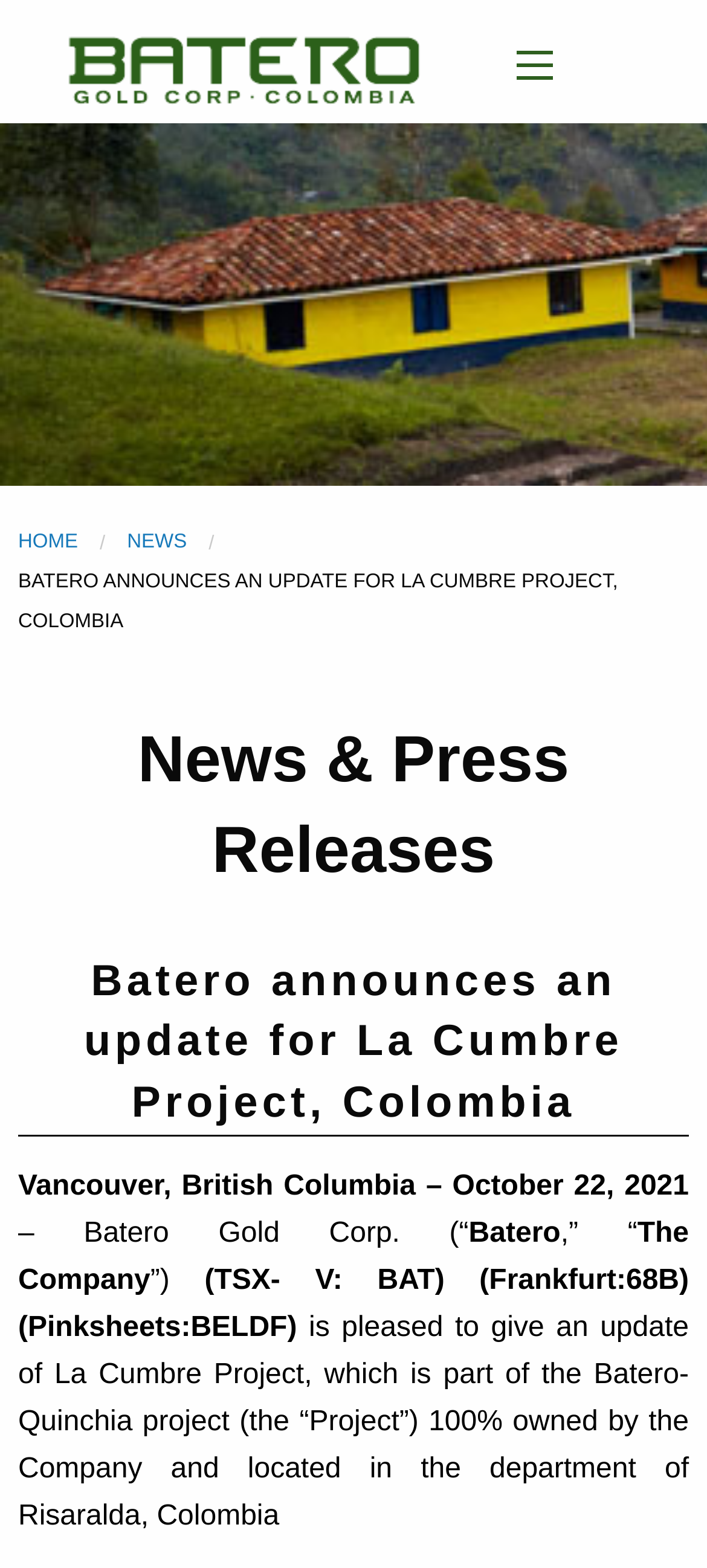Given the element description, predict the bounding box coordinates in the format (top-left x, top-left y, bottom-right x, bottom-right y), using floating point numbers between 0 and 1: Home

[0.026, 0.339, 0.11, 0.353]